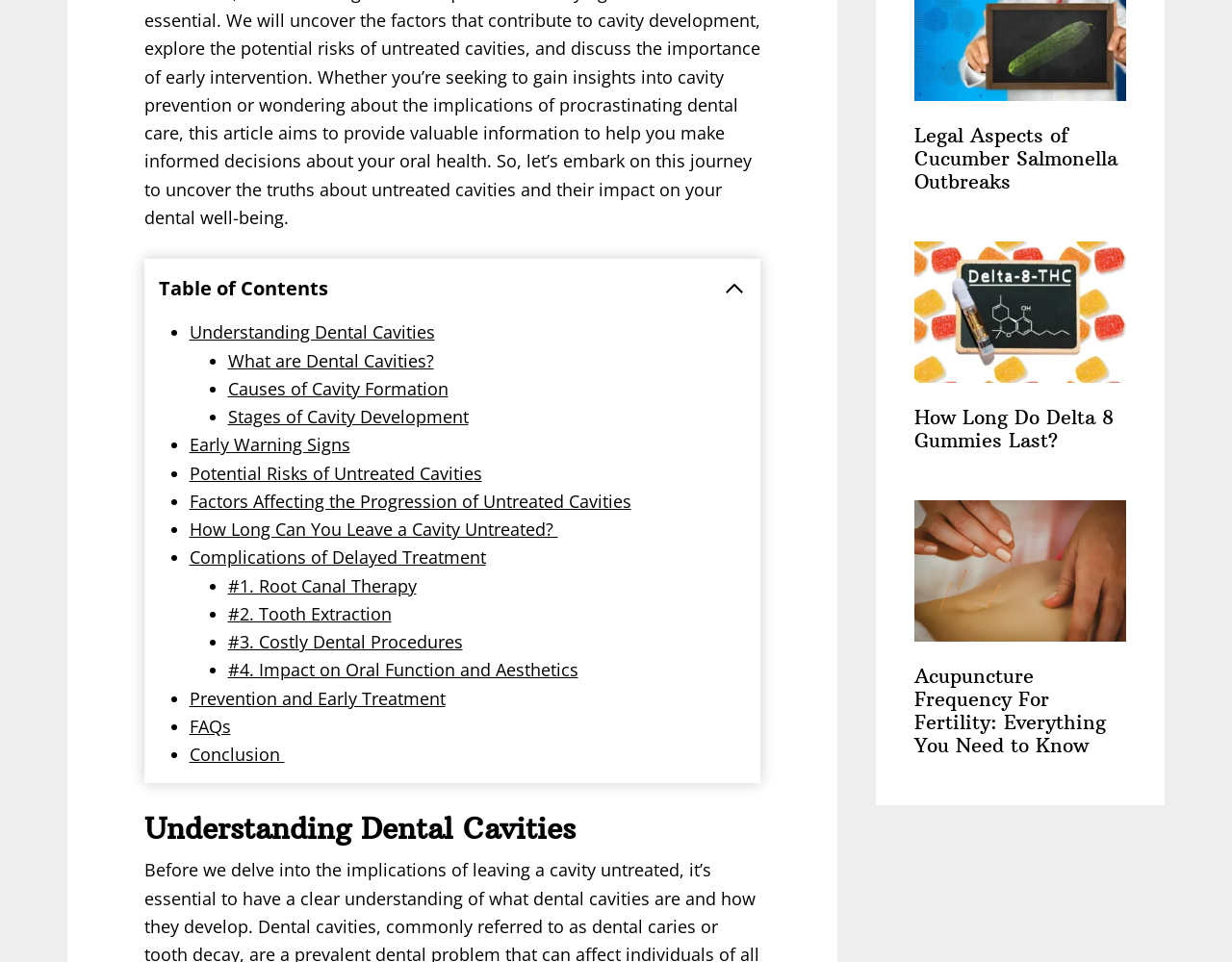Please find the bounding box for the UI component described as follows: "Potential Risks of Untreated Cavities".

[0.154, 0.48, 0.391, 0.504]